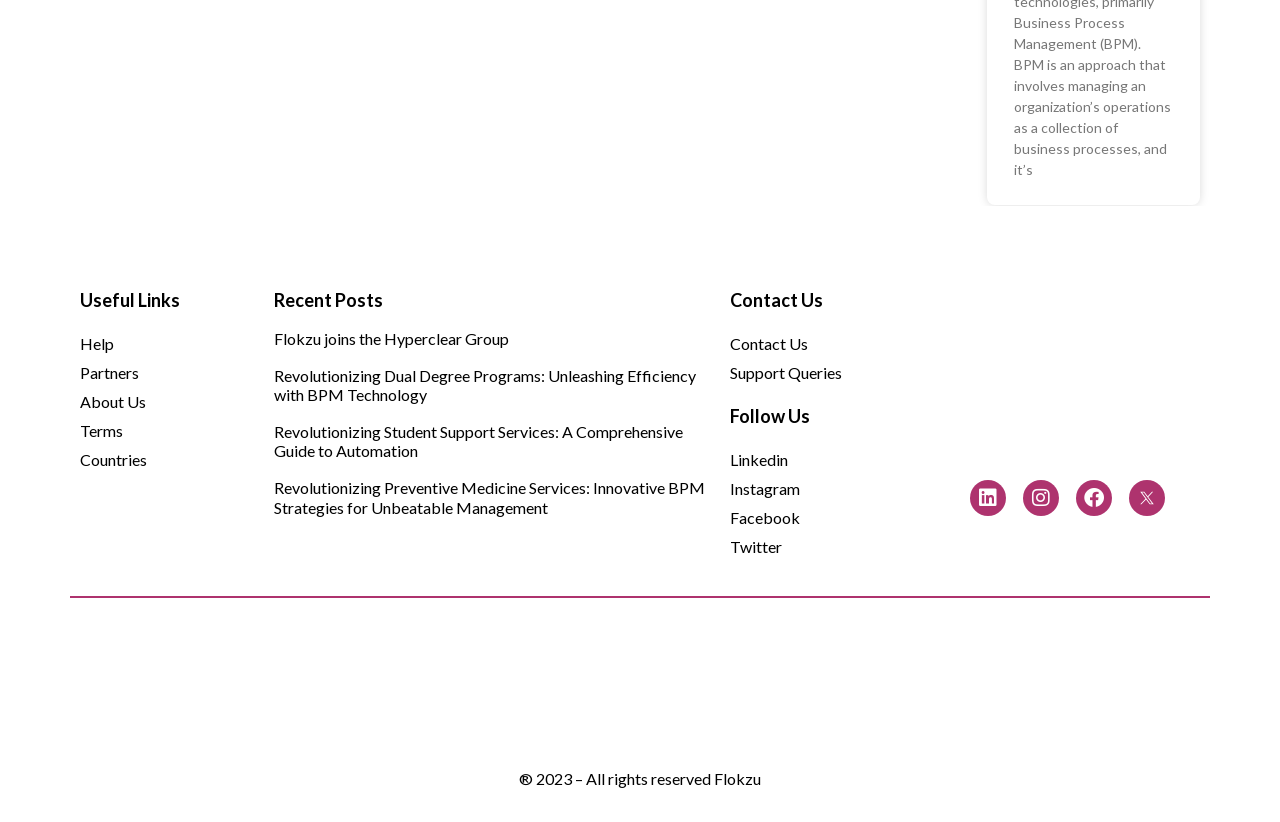Determine the bounding box coordinates for the HTML element described here: "alt="frontrunner 2024" title="frontrunner 2024"".

[0.234, 0.782, 0.297, 0.884]